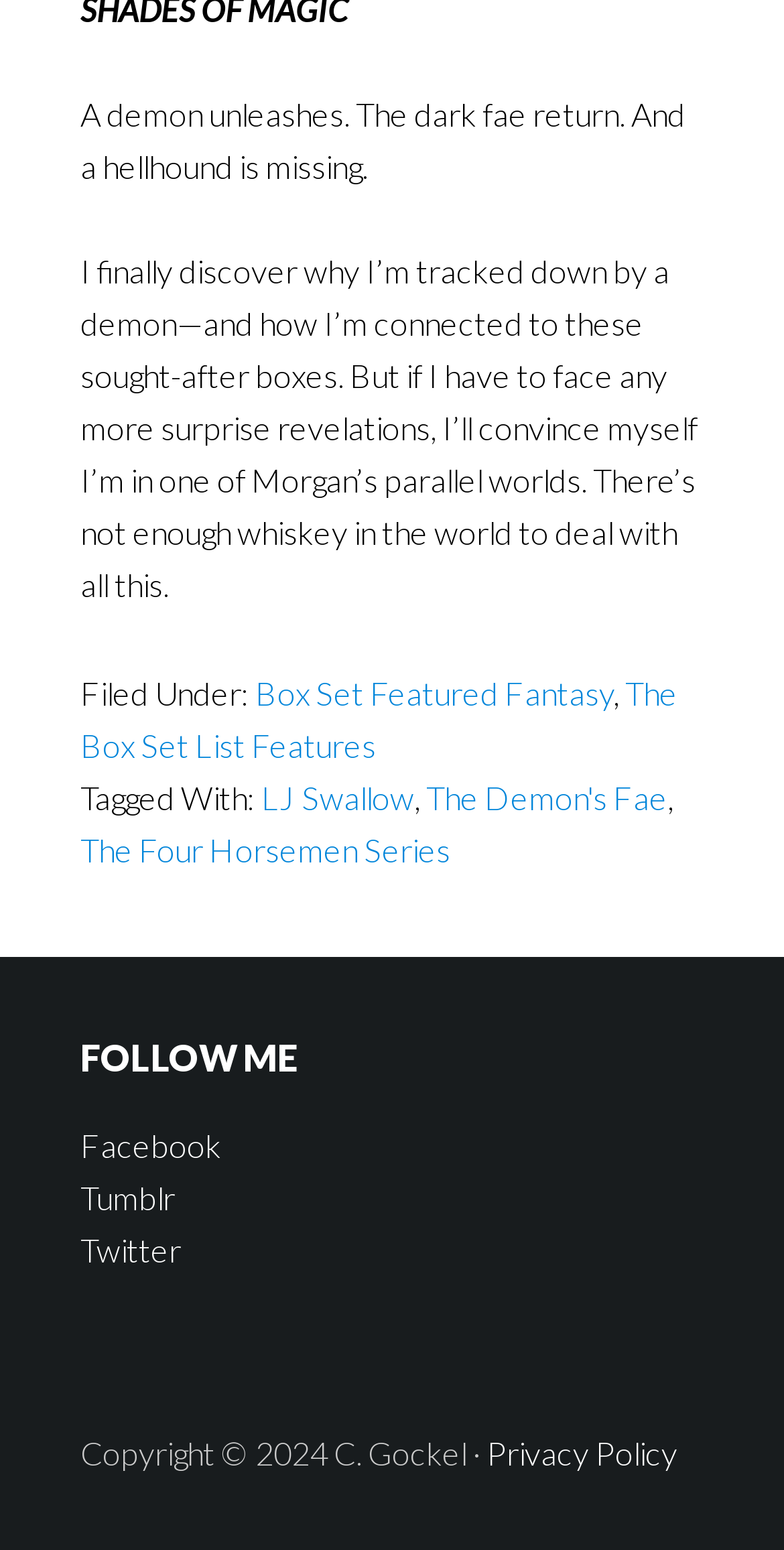Utilize the details in the image to give a detailed response to the question: Who is the author of the book?

The link 'LJ Swallow' is tagged with the book, so I can conclude that LJ Swallow is the author of the book.